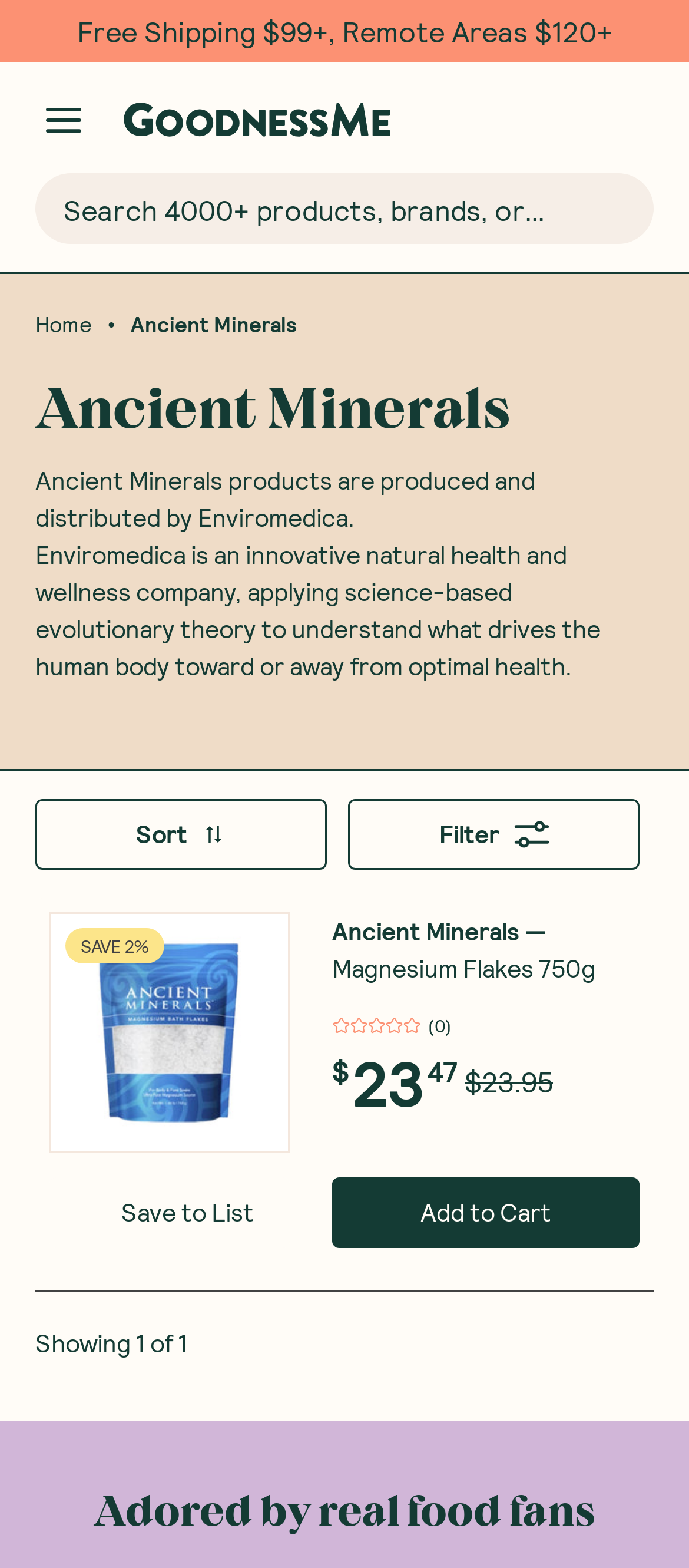Please give a concise answer to this question using a single word or phrase: 
What is the text on the top-left button?

Manage account